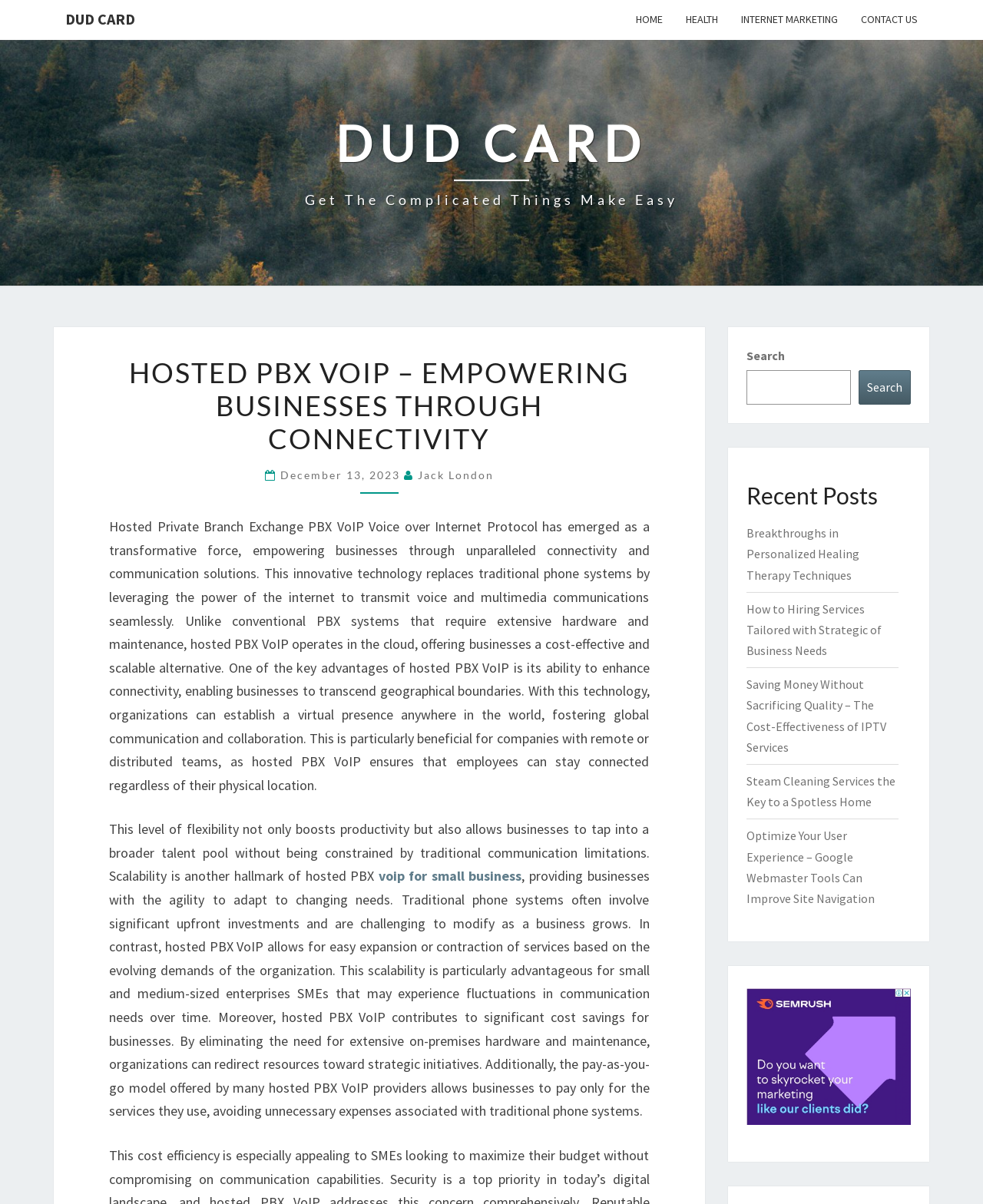Find the bounding box coordinates for the element described here: "Contact us".

[0.864, 0.0, 0.945, 0.033]